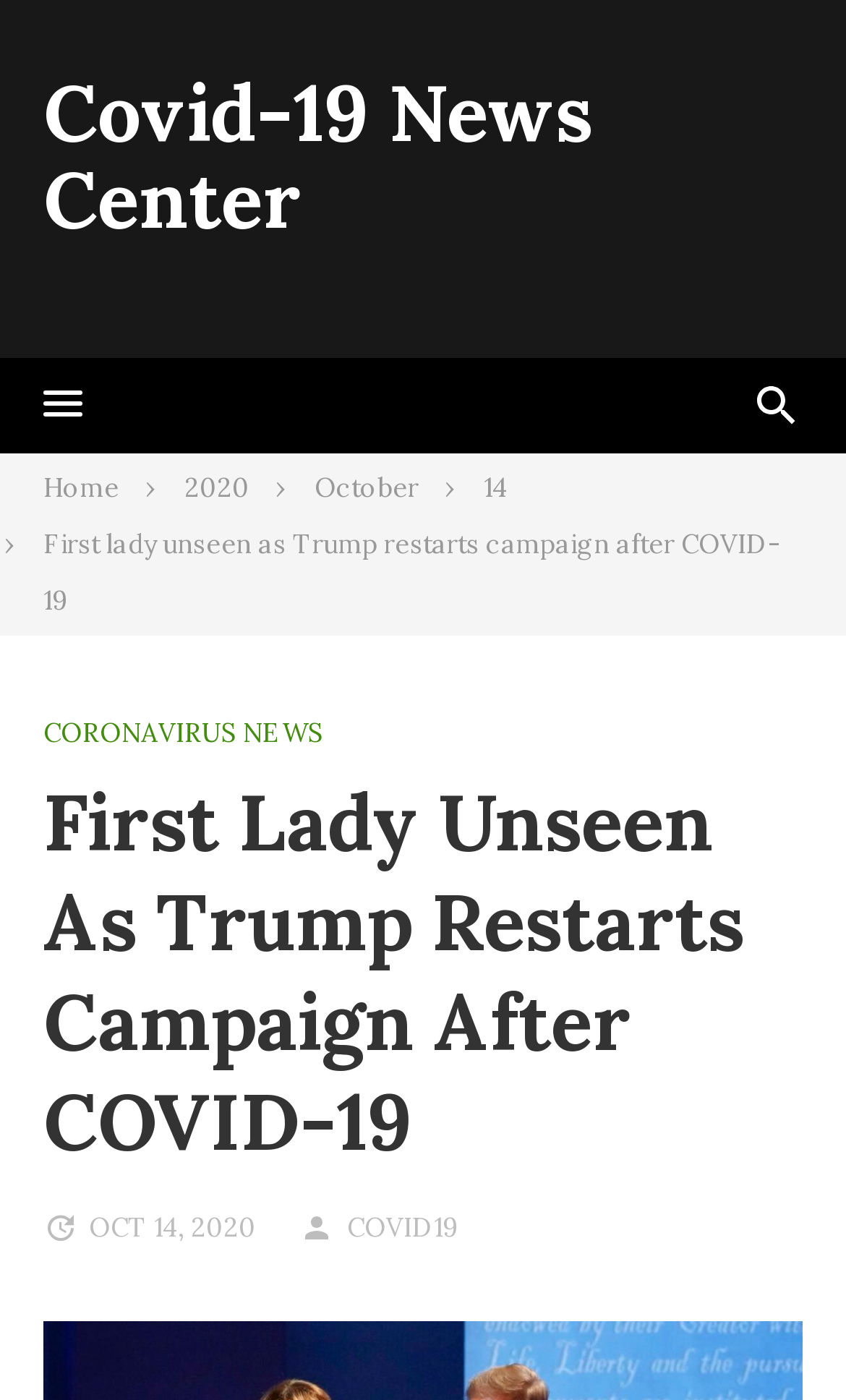Locate the bounding box coordinates of the area to click to fulfill this instruction: "View the article about 20th Anniversary Sale: Save 30% on FabFilter plugins & bundles". The bounding box should be presented as four float numbers between 0 and 1, in the order [left, top, right, bottom].

None